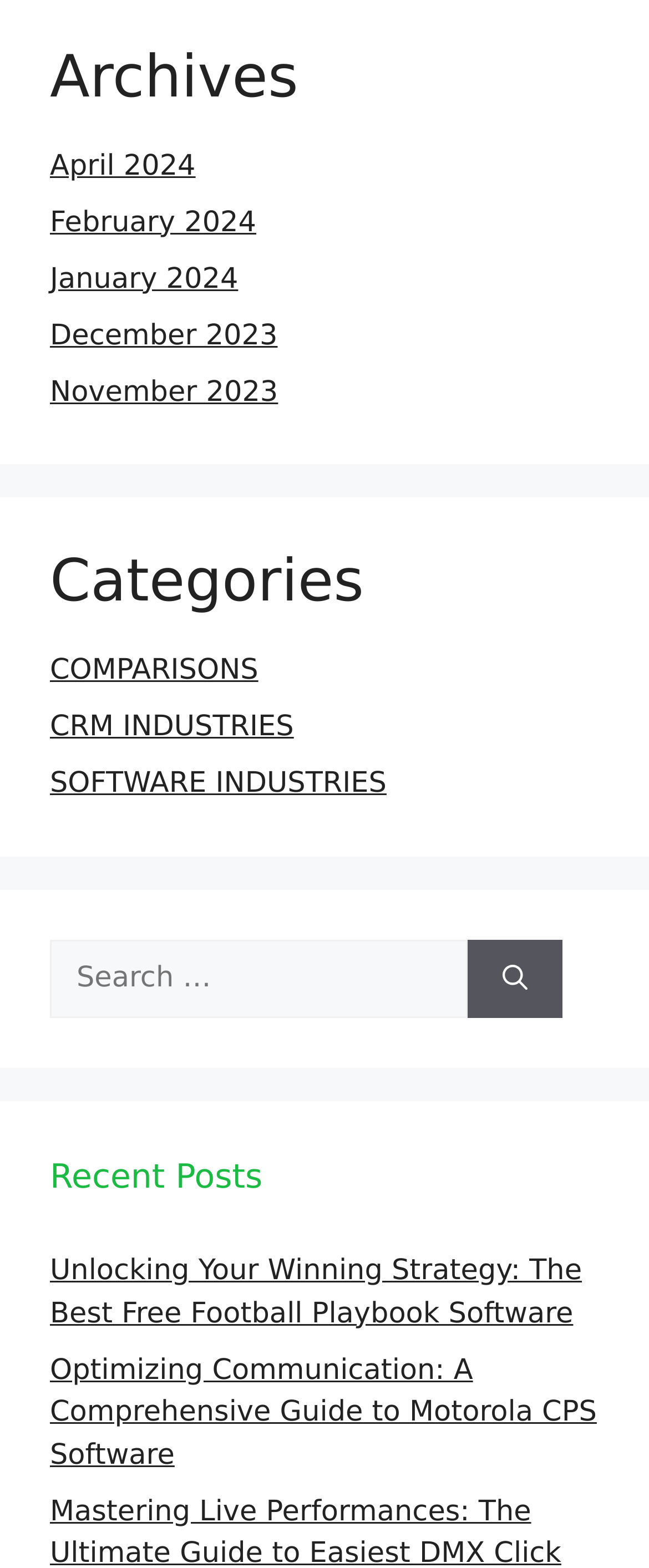Could you find the bounding box coordinates of the clickable area to complete this instruction: "View recent posts"?

[0.077, 0.734, 0.923, 0.766]